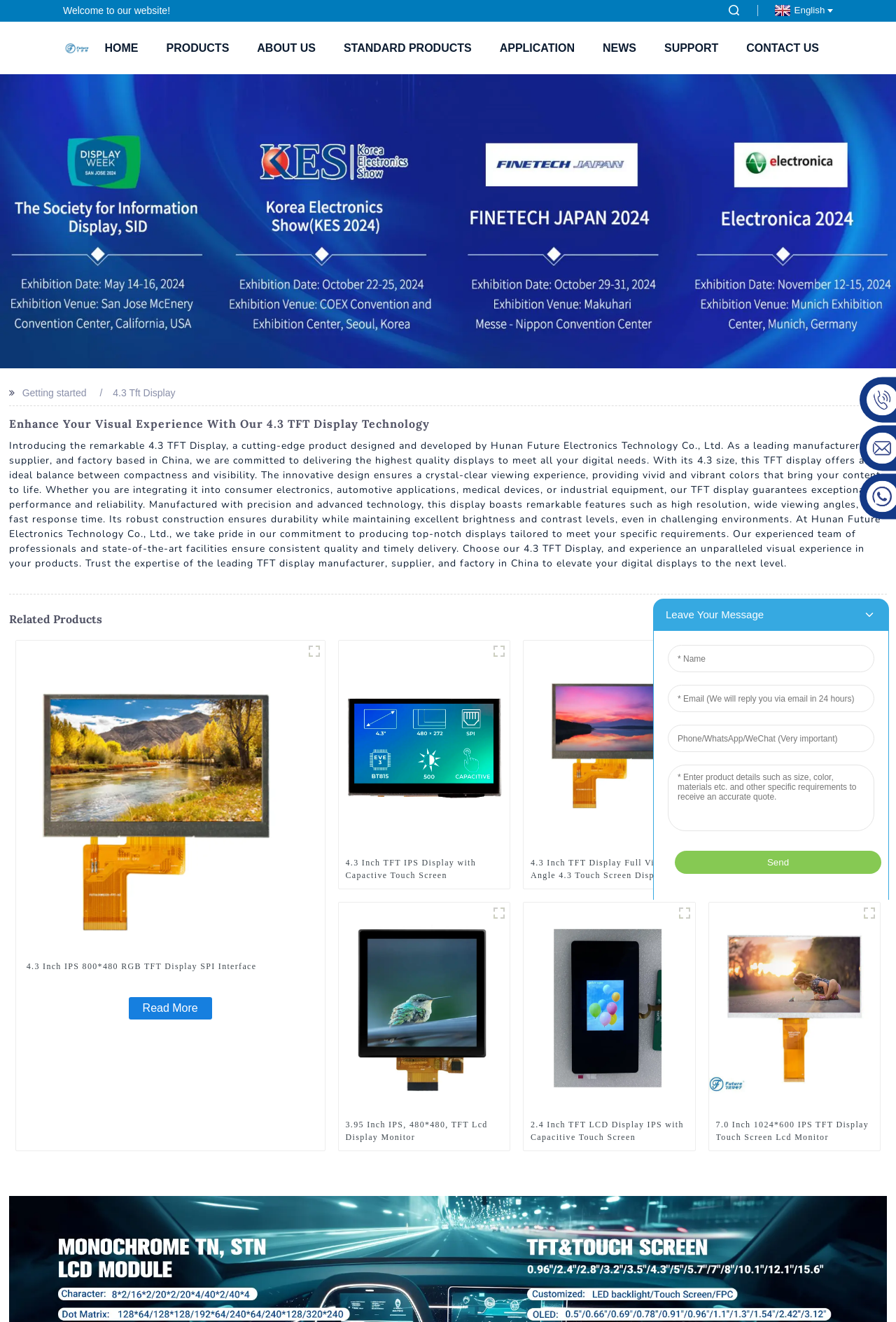What is the company's name?
Please provide a full and detailed response to the question.

The company's name can be found in the paragraph of text that describes the 4.3 TFT Display technology. The text states 'Hunan Future Electronics Technology Co., Ltd. As a leading manufacturer, supplier, and factory based in China...'.